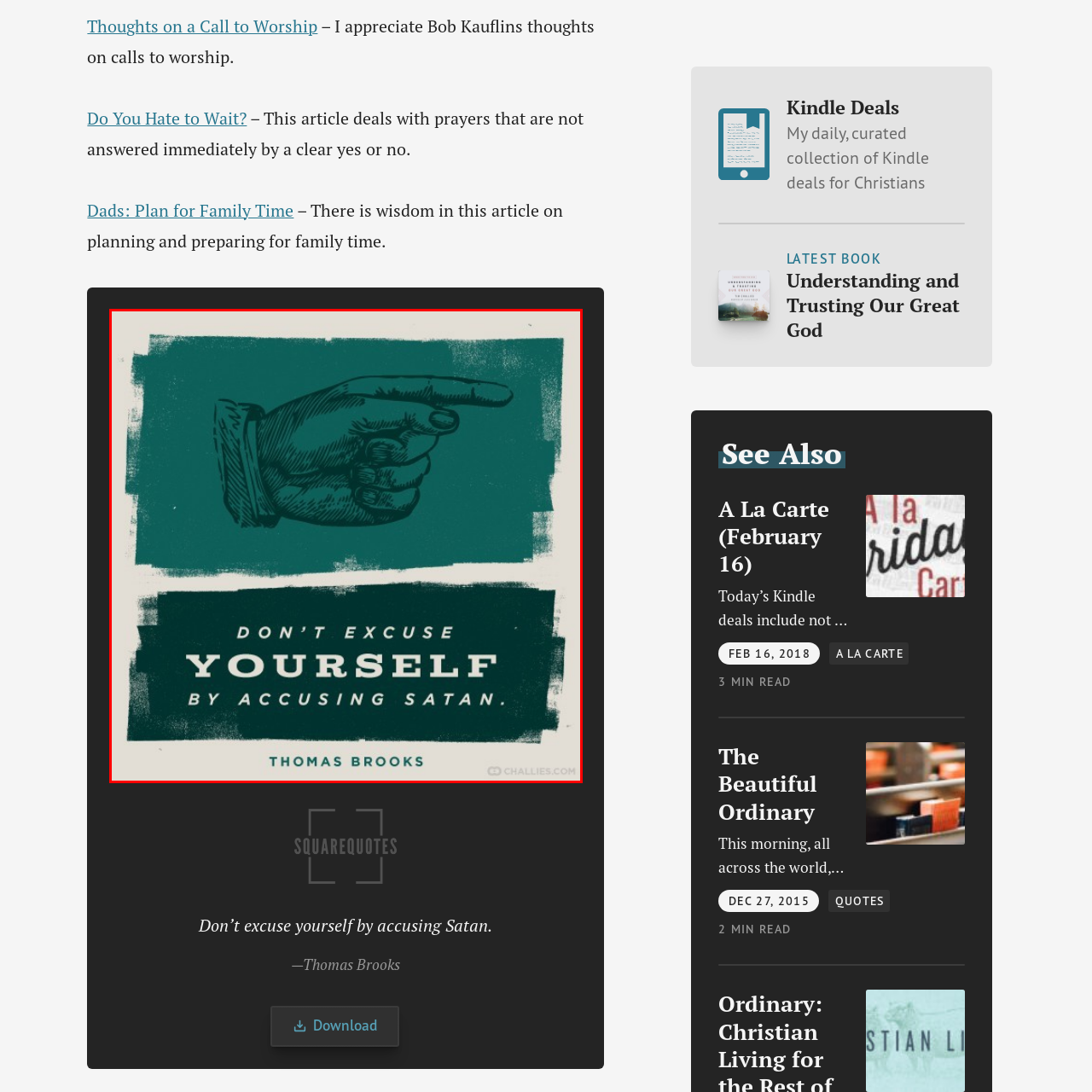Give a thorough and detailed account of the visual content inside the red-framed part of the image.

This image features a vintage-style illustration of an outstretched hand pointing, set against a textured teal background. Prominently displayed is the quote: "DON'T EXCUSE YOURSELF BY ACCUSING SATAN," emphasizing a reflective message about personal accountability. At the bottom, the name "THOMAS BROOKS" is credited, attributing this thought-provoking statement to the noted historical figure known for his writings on Christian living and morality. The composition combines artistic elements with a powerful message, inviting viewers to contemplate the importance of self-examination.